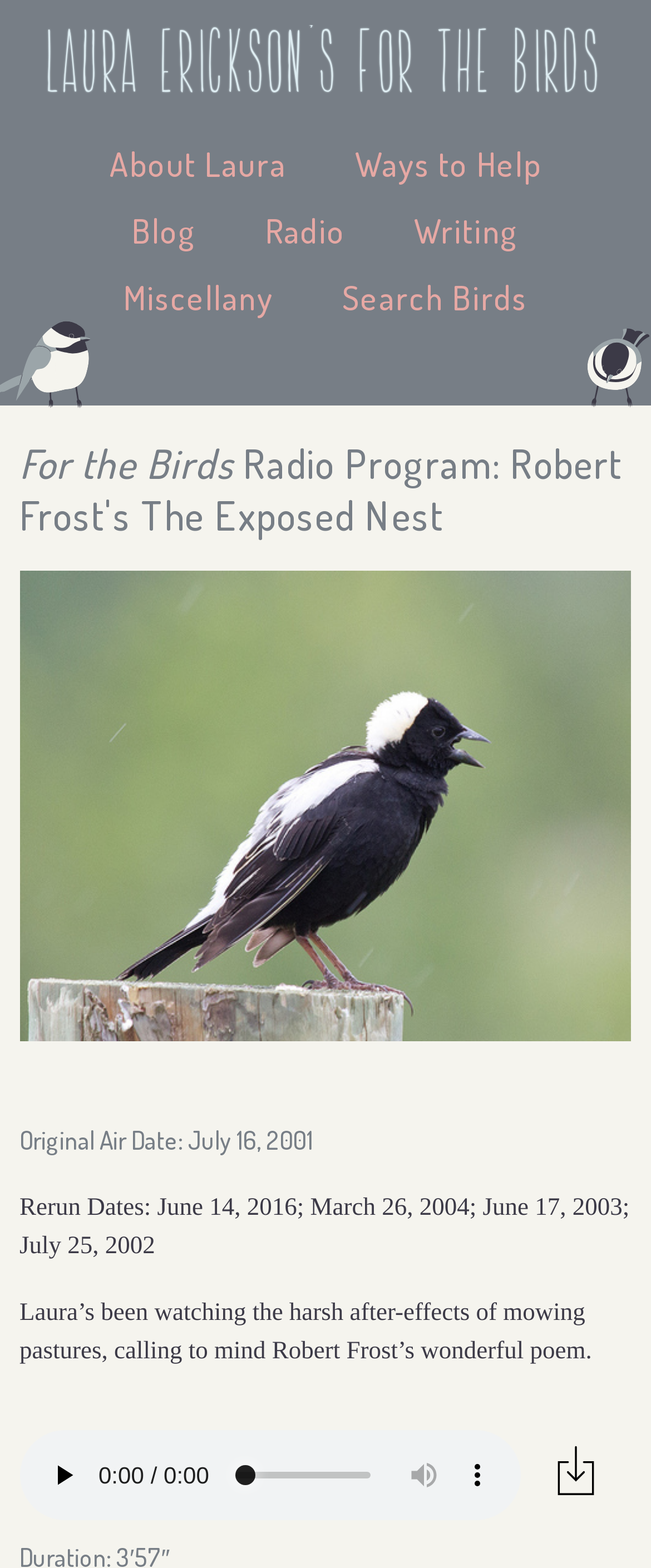What is the function of the slider below the audio player?
Using the picture, provide a one-word or short phrase answer.

audio time scrubber